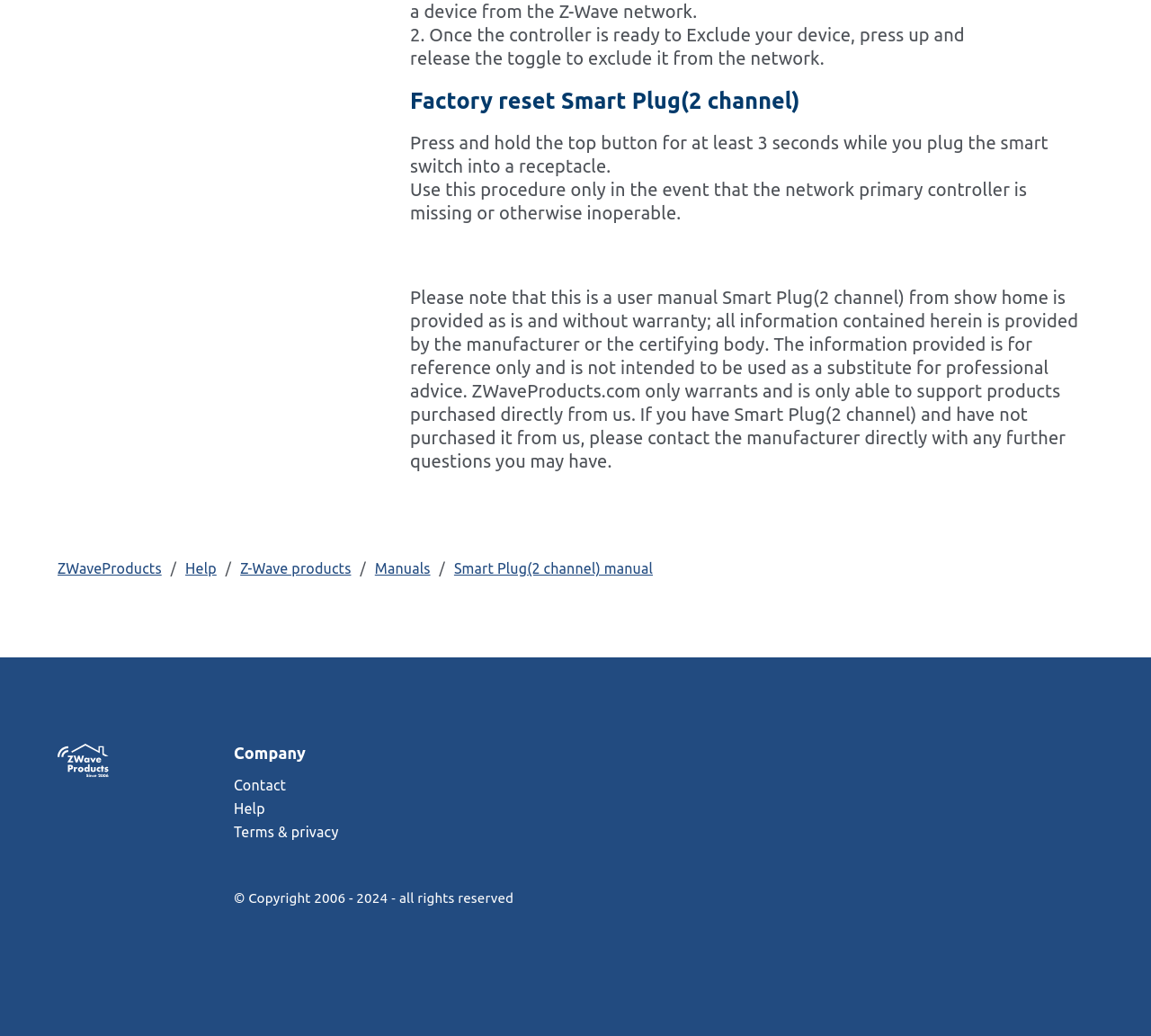What is the name of the company?
Using the screenshot, give a one-word or short phrase answer.

ZWaveProducts